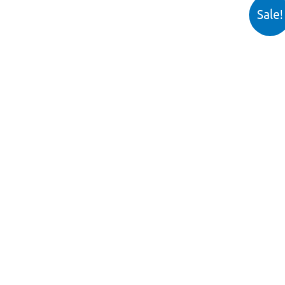What type of documents does the collection include?
Please respond to the question with a detailed and informative answer.

The image suggests that the product is part of a larger collection that includes various passport template offerings, implying that the collection consists of different types of passport templates, possibly from various countries or regions.